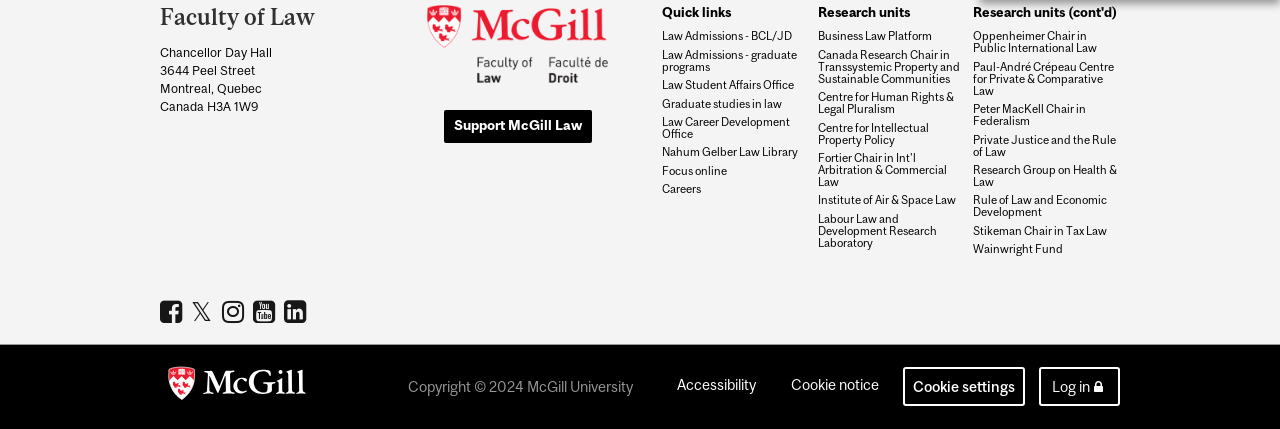Identify the bounding box coordinates for the region of the element that should be clicked to carry out the instruction: "Support McGill Law". The bounding box coordinates should be four float numbers between 0 and 1, i.e., [left, top, right, bottom].

[0.347, 0.256, 0.462, 0.334]